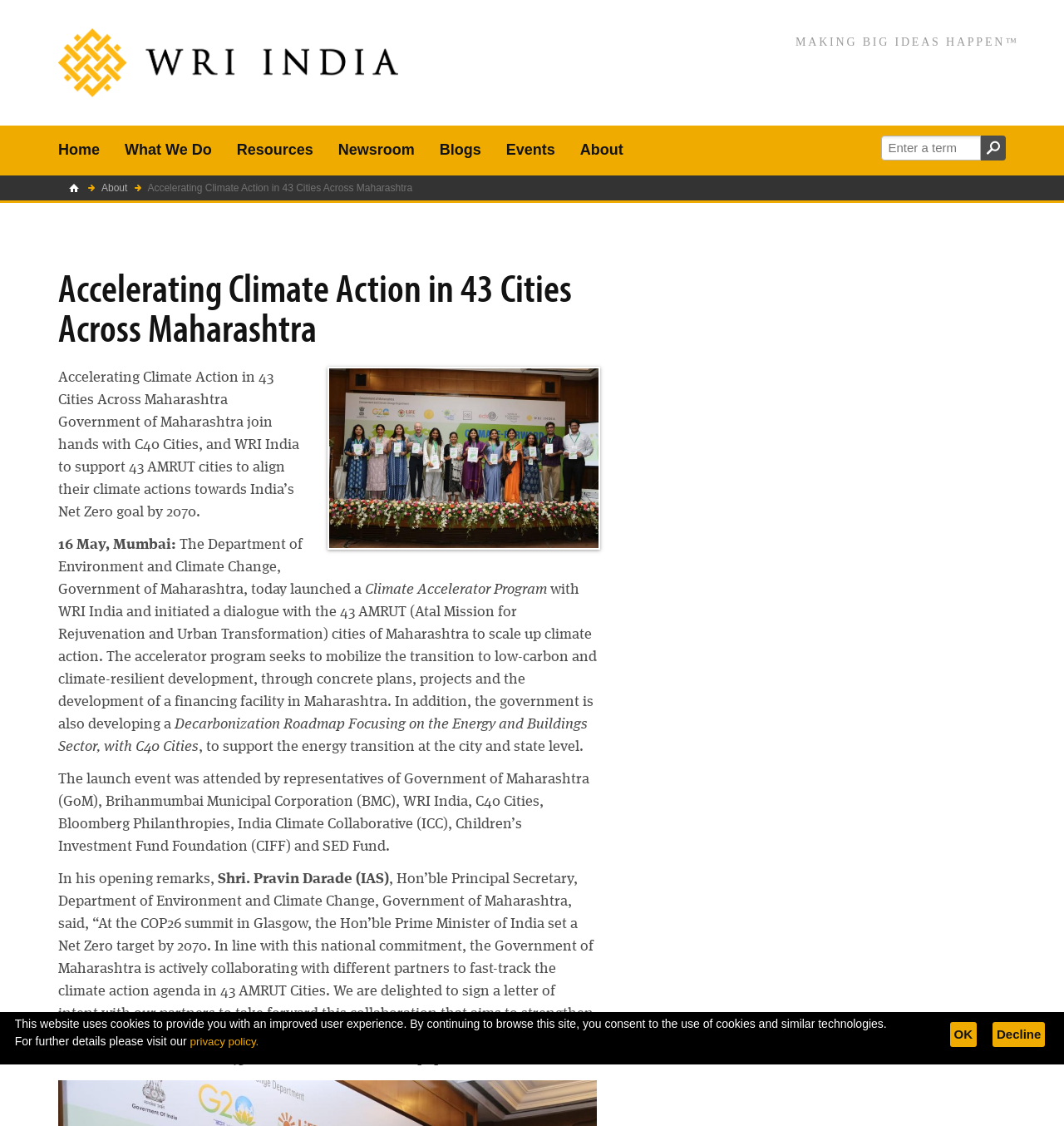Generate a thorough caption that explains the contents of the webpage.

The webpage is about accelerating climate action in 43 cities across Maharashtra, India. At the top, there is a link to skip to the main content, followed by a navigation menu with links to "Home", "What We Do", "Resources", "Newsroom", "Blogs", "Events", and "About". Below the navigation menu, there is a heading "You are here" with a breadcrumb trail showing the current page's location.

The main content of the page is divided into sections. The first section has a heading "Accelerating Climate Action in 43 Cities Across Maharashtra" and a paragraph of text describing the initiative. Below this, there is a subheading "16 May, Mumbai:" followed by a series of paragraphs describing the launch of a Climate Accelerator Program by the Government of Maharashtra, WRI India, and C40 Cities. The text explains the program's goals and objectives, including mobilizing the transition to low-carbon and climate-resilient development.

The page also features a section with a heading "Decarbonization Roadmap Focusing on the Energy and Buildings Sector, with C40 Cities" and a paragraph describing the roadmap's objectives. Further down, there is a section with a quote from Shri. Pravin Darade, Hon'ble Principal Secretary, Department of Environment and Climate Change, Government of Maharashtra, discussing the state's commitment to climate action.

At the bottom of the page, there is a notice about the website's use of cookies, with links to the privacy policy and buttons to accept or decline the use of cookies.